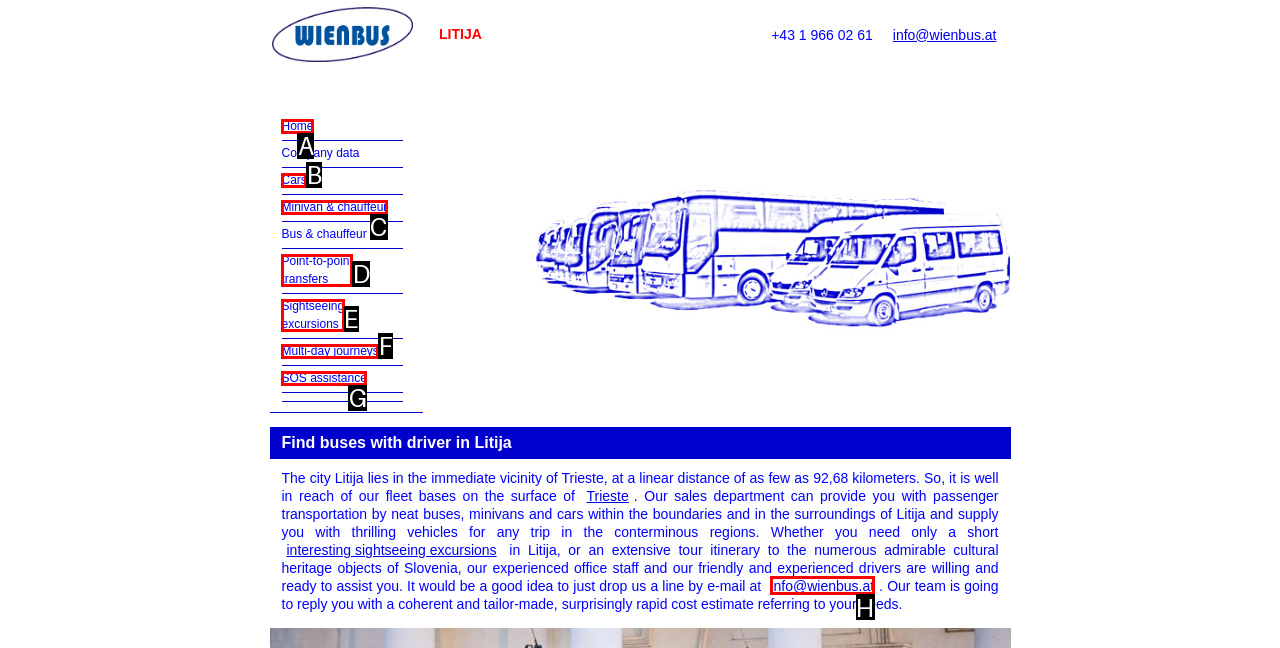To achieve the task: Visit the business category page, indicate the letter of the correct choice from the provided options.

None